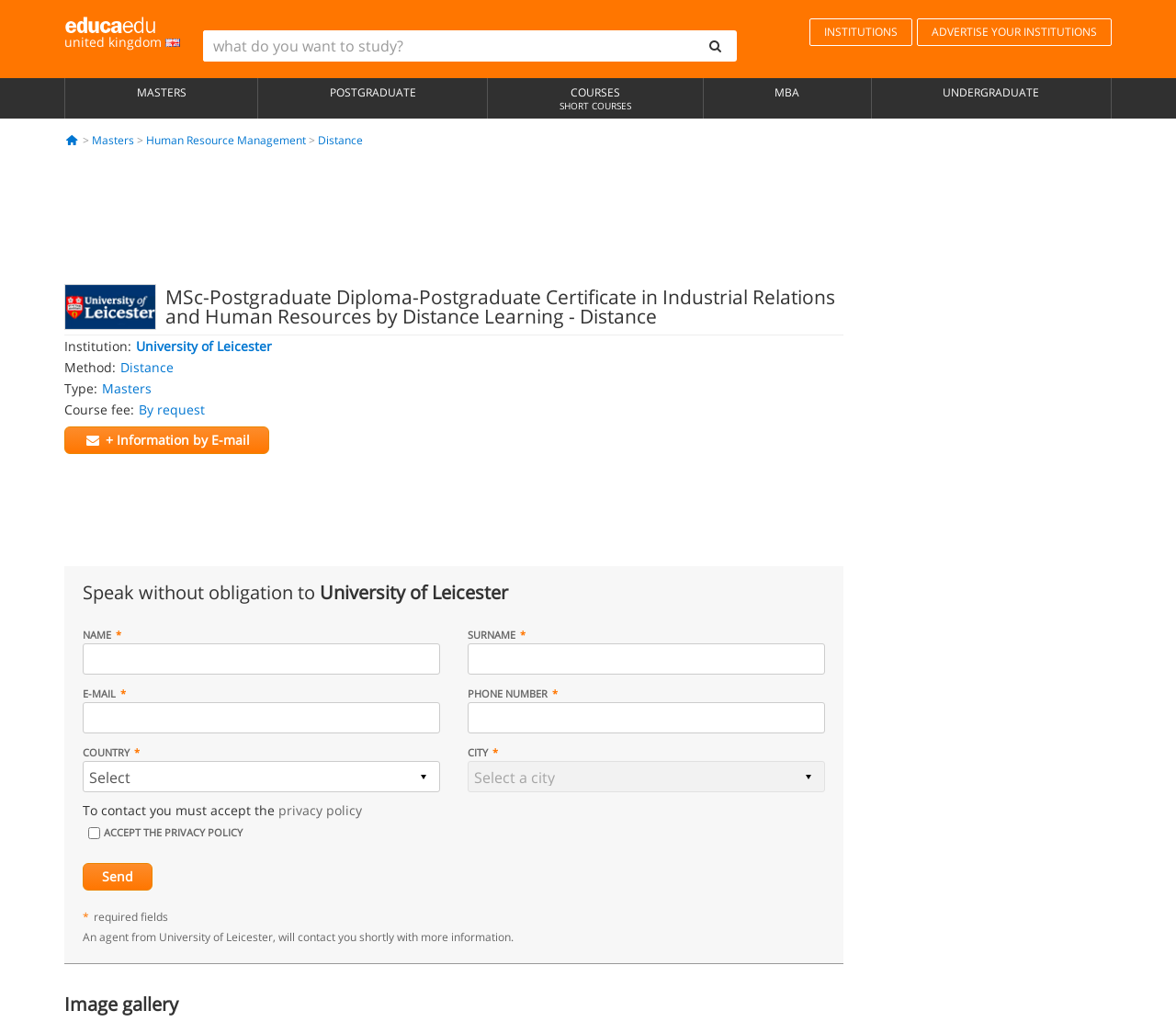Given the element description, predict the bounding box coordinates in the format (top-left x, top-left y, bottom-right x, bottom-right y), using floating point numbers between 0 and 1: ADVERTISE YOUR INSTITUTIONS

[0.78, 0.018, 0.945, 0.045]